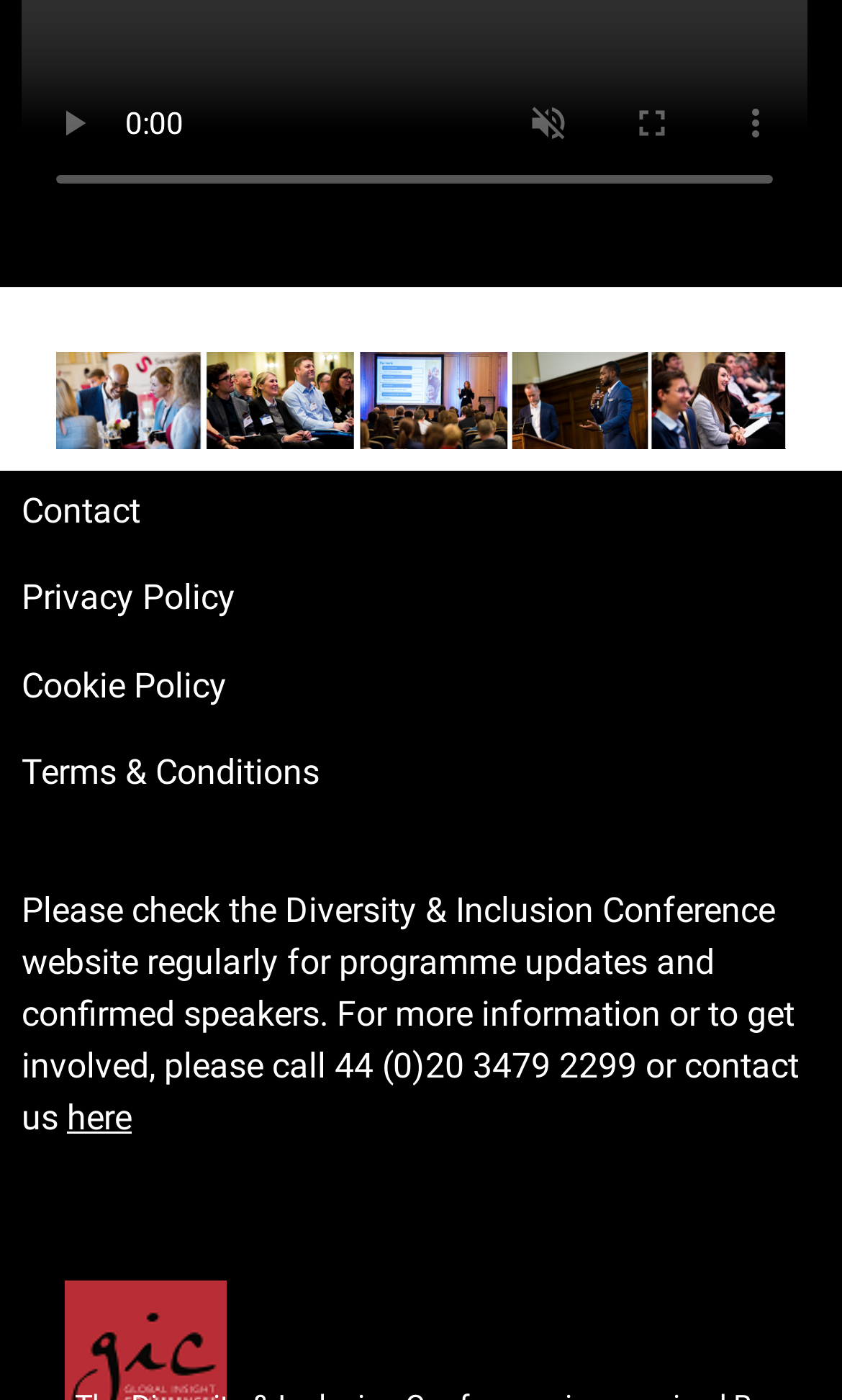What is the phone number to contact for more information?
Please use the image to provide a one-word or short phrase answer.

44 (0)20 3479 2299